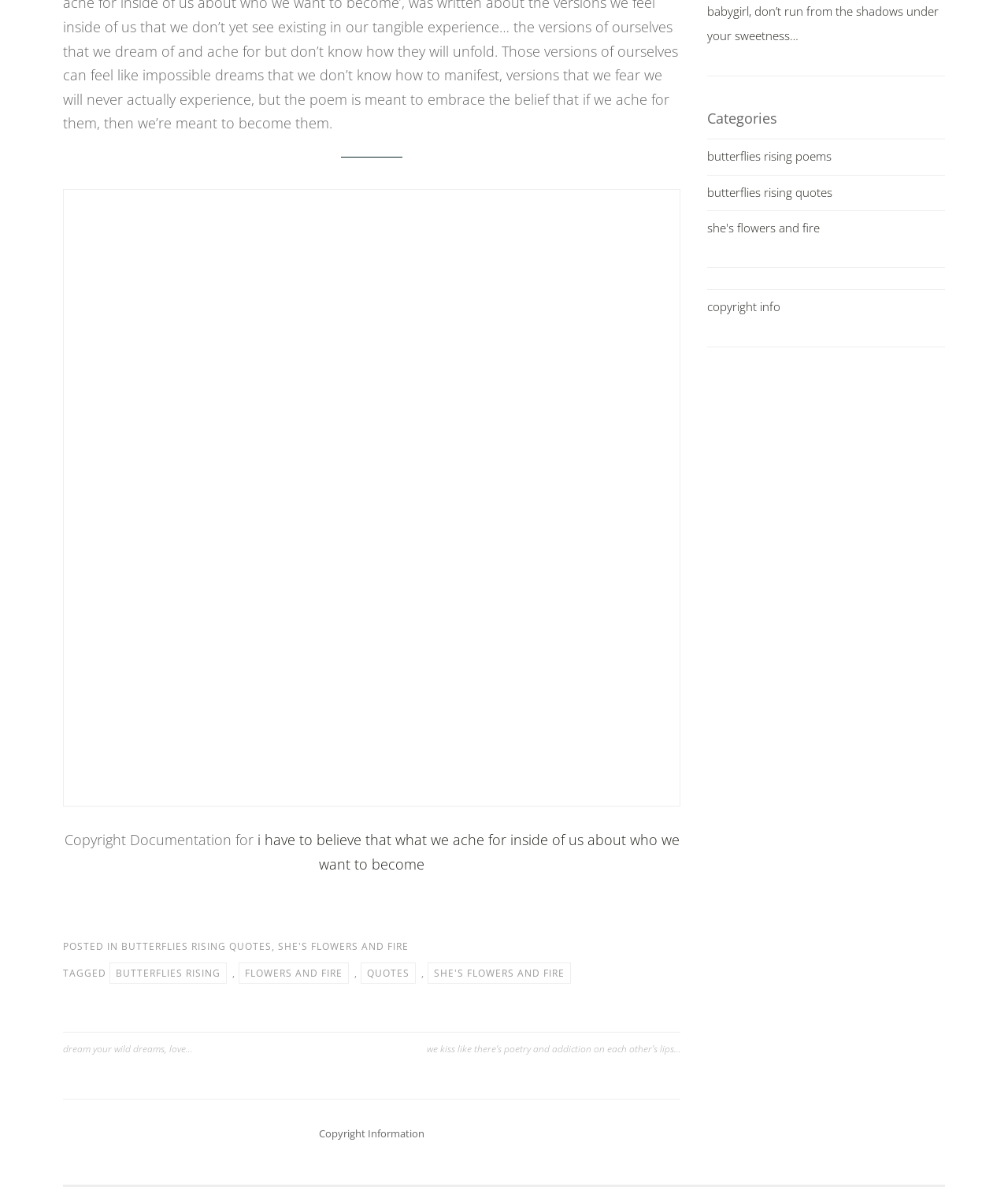What is the title of the previous post? Based on the screenshot, please respond with a single word or phrase.

dream your wild dreams, love…